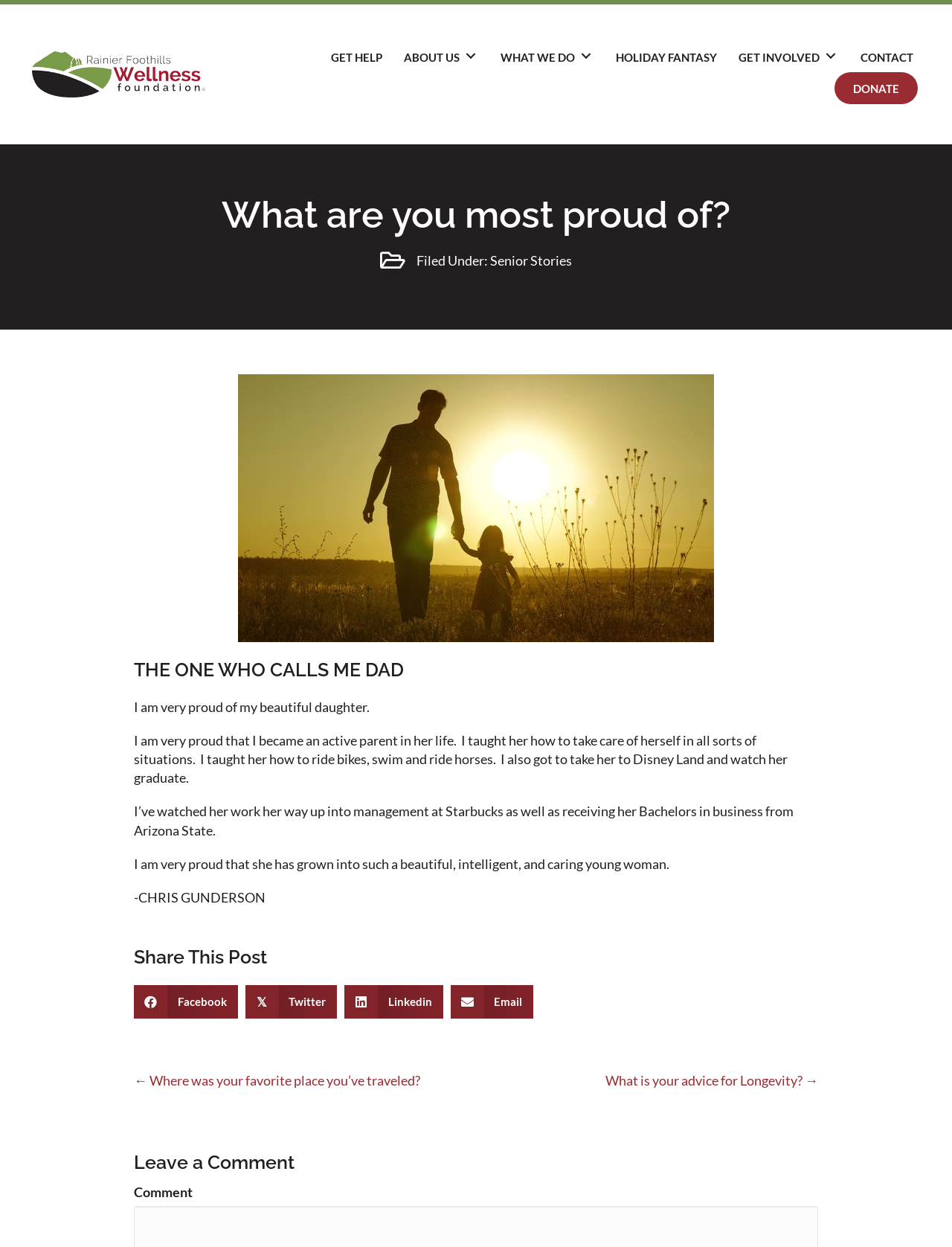What is the author's name?
Give a detailed and exhaustive answer to the question.

I found the author's name at the end of the story, where it says '-CHRIS GUNDERSON'.